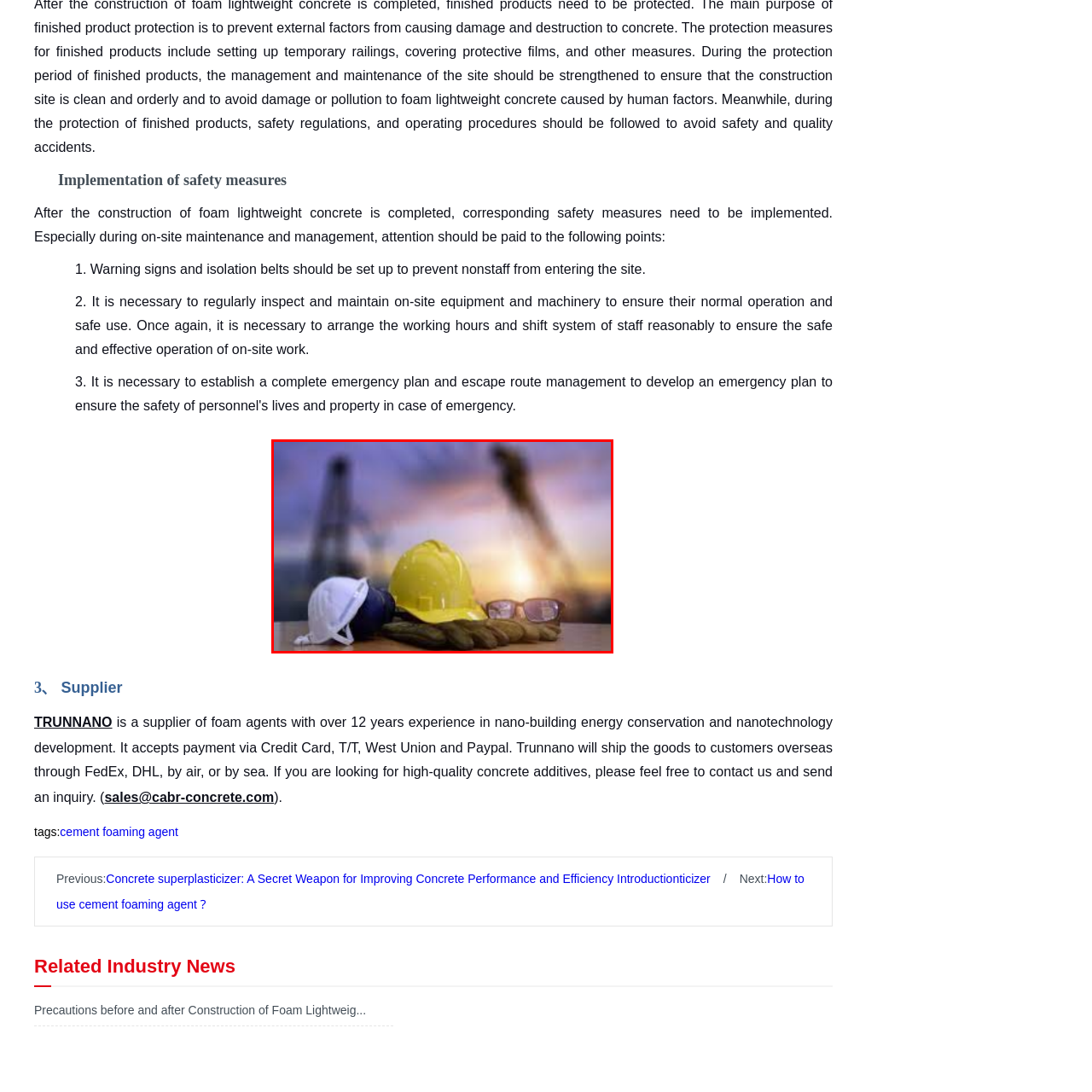Observe the image within the red bounding box carefully and provide an extensive answer to the following question using the visual cues: What is the purpose of safety glasses?

The image shows safety glasses as part of the essential safety gear, which suggests that their purpose is to provide protection, likely for the eyes, in construction and maintenance environments.